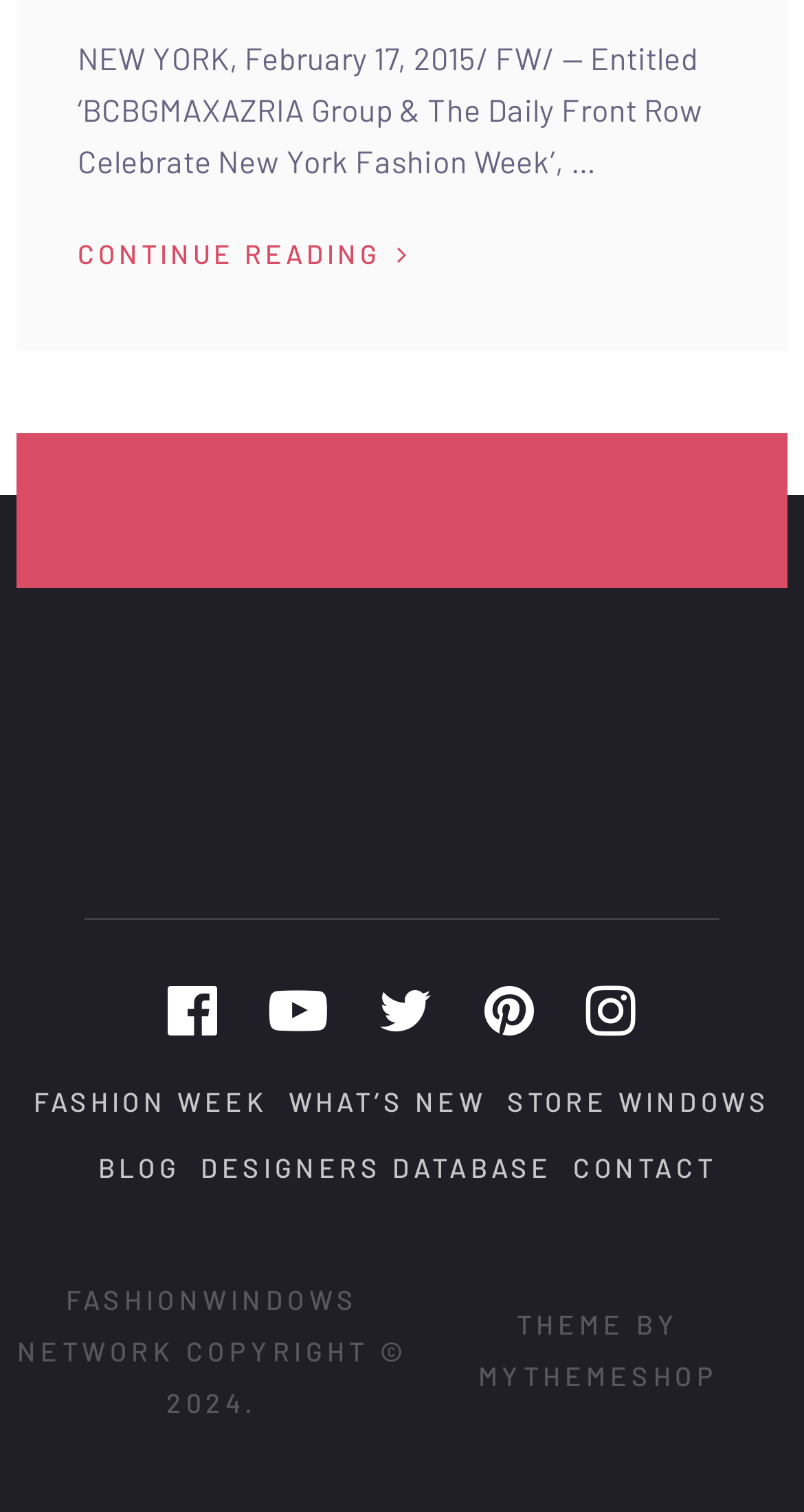What is the event celebrated in the article?
Based on the image, provide a one-word or brief-phrase response.

New York Fashion Week